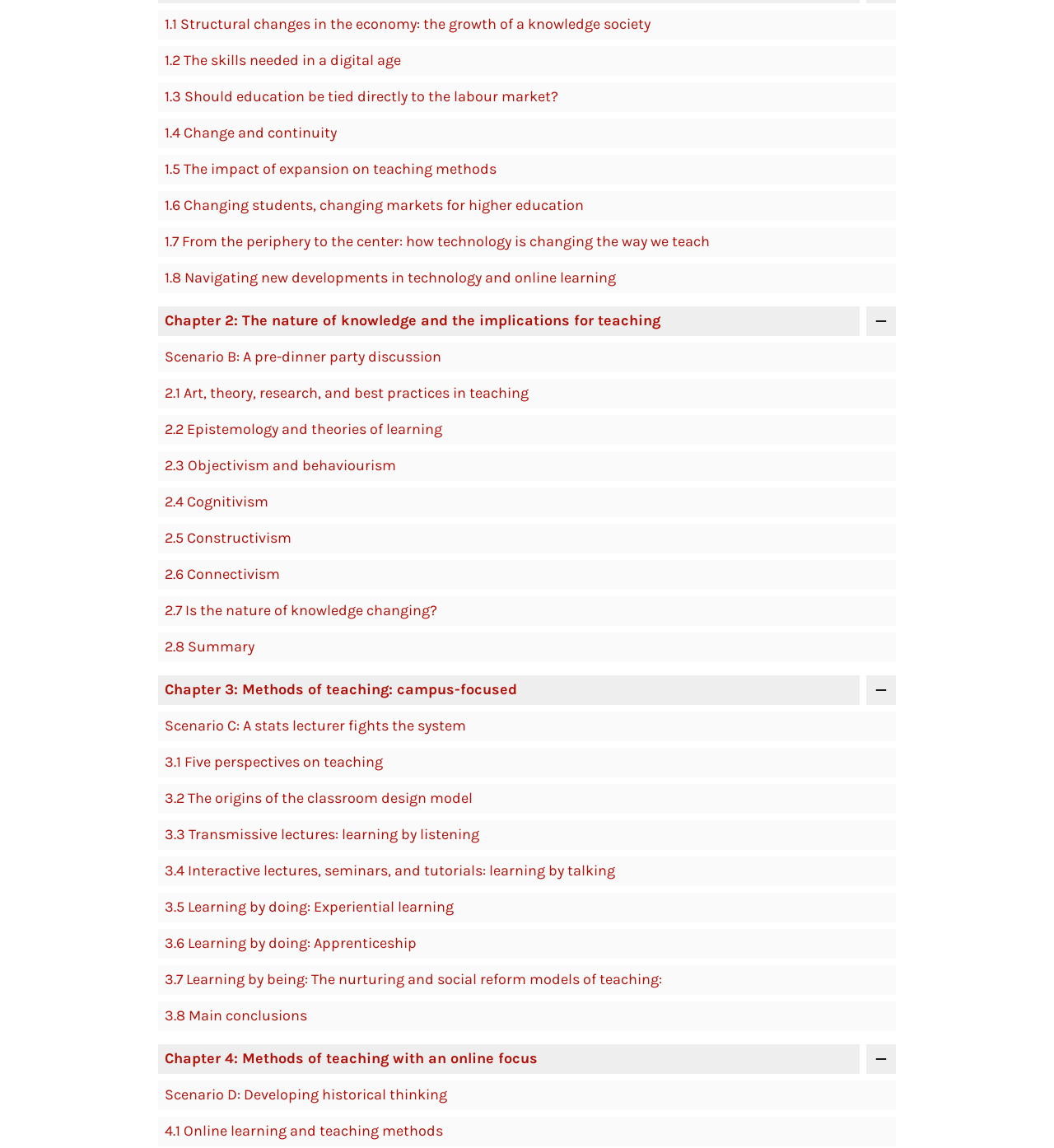How many chapters are there in this webpage?
Please use the visual content to give a single word or phrase answer.

4